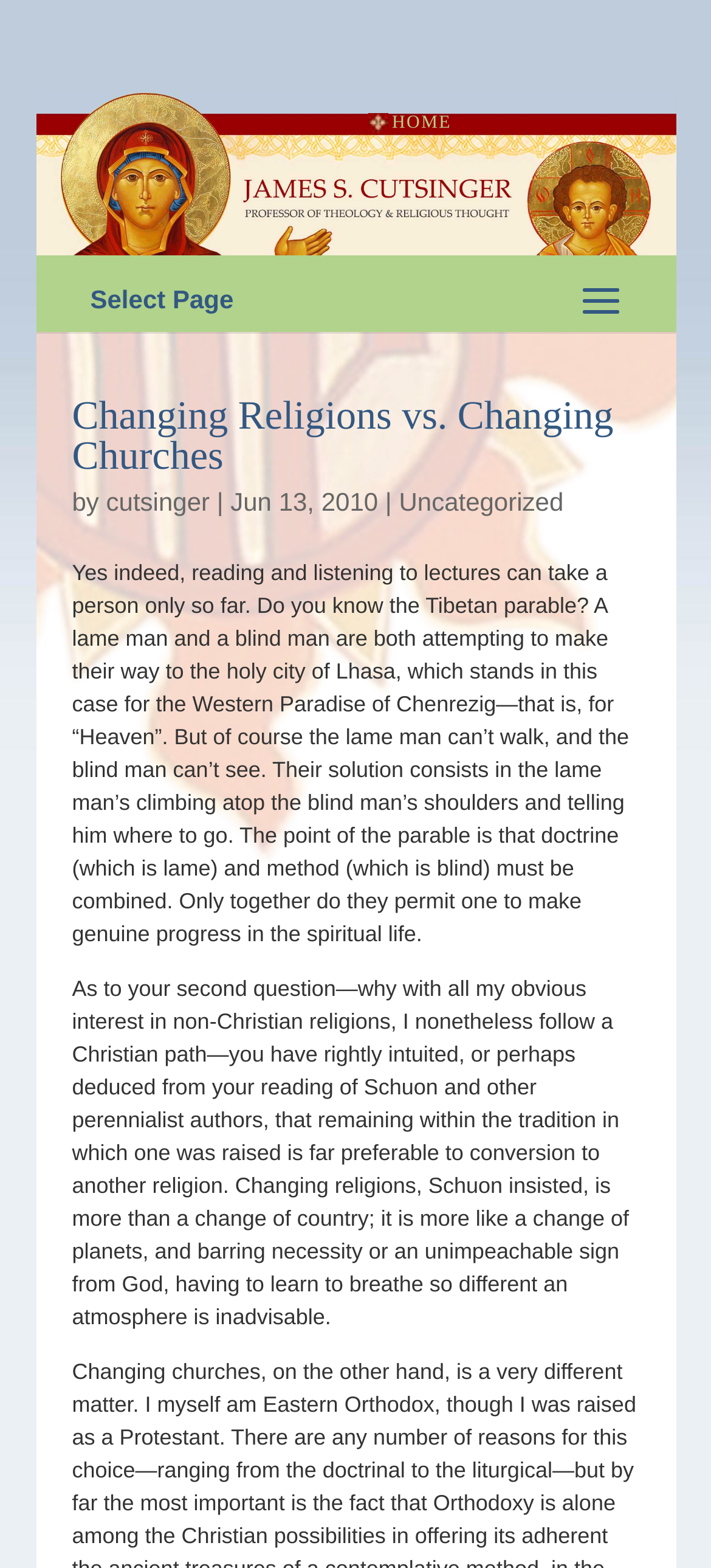From the element description Rochester Crime Watch, predict the bounding box coordinates of the UI element. The coordinates must be specified in the format (top-left x, top-left y, bottom-right x, bottom-right y) and should be within the 0 to 1 range.

None